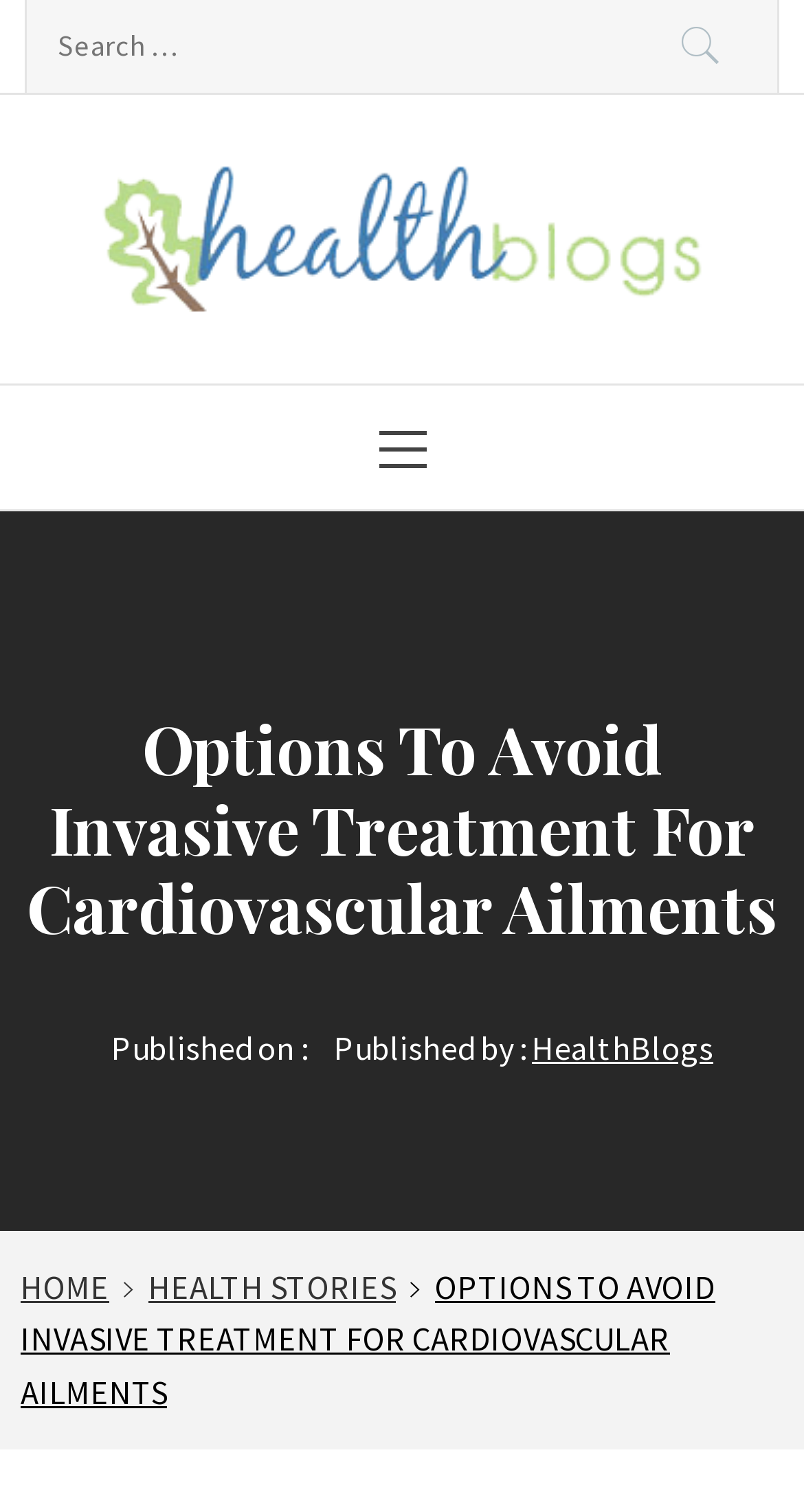Using the elements shown in the image, answer the question comprehensively: What is the name of the website?

I determined the answer by looking at the link element with the text 'HealthBlogs.org' at the top of the webpage, which is likely the website's title or logo.